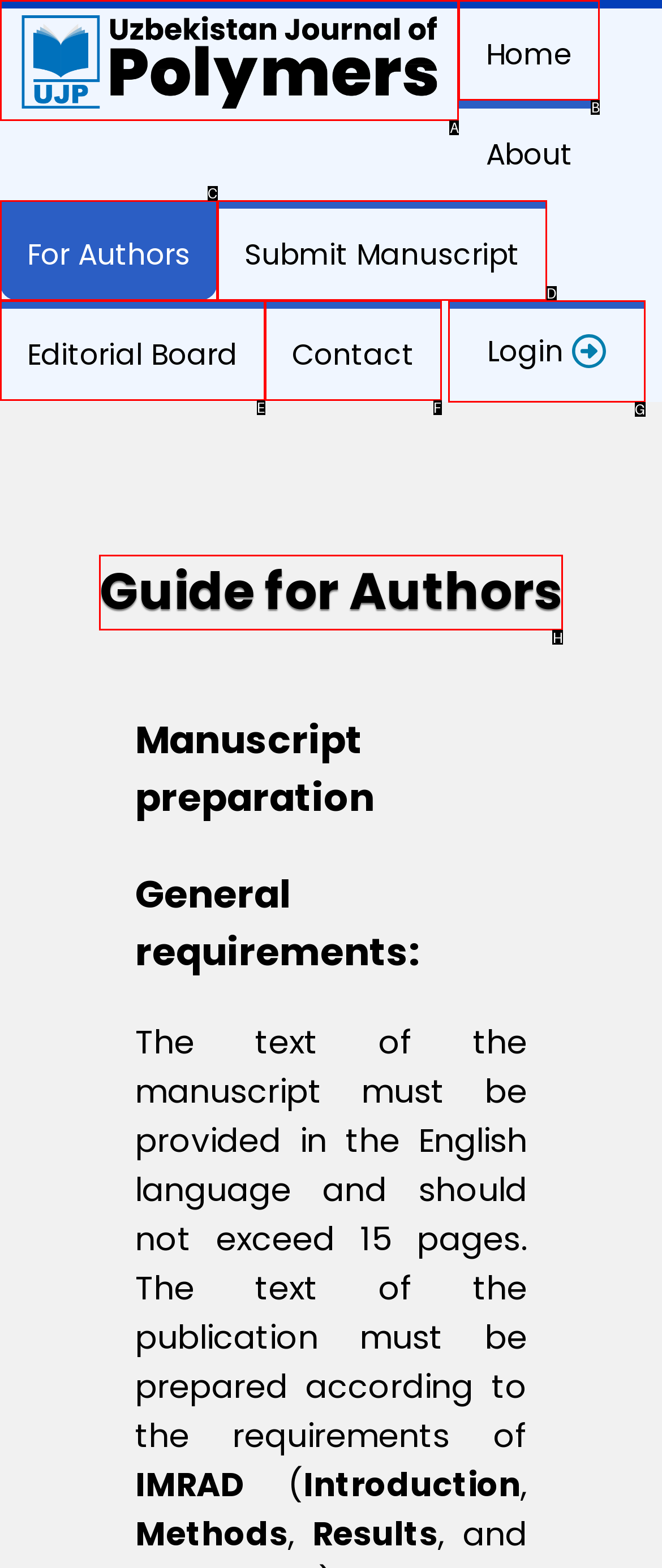Determine the letter of the UI element that will complete the task: read the guide for authors
Reply with the corresponding letter.

H